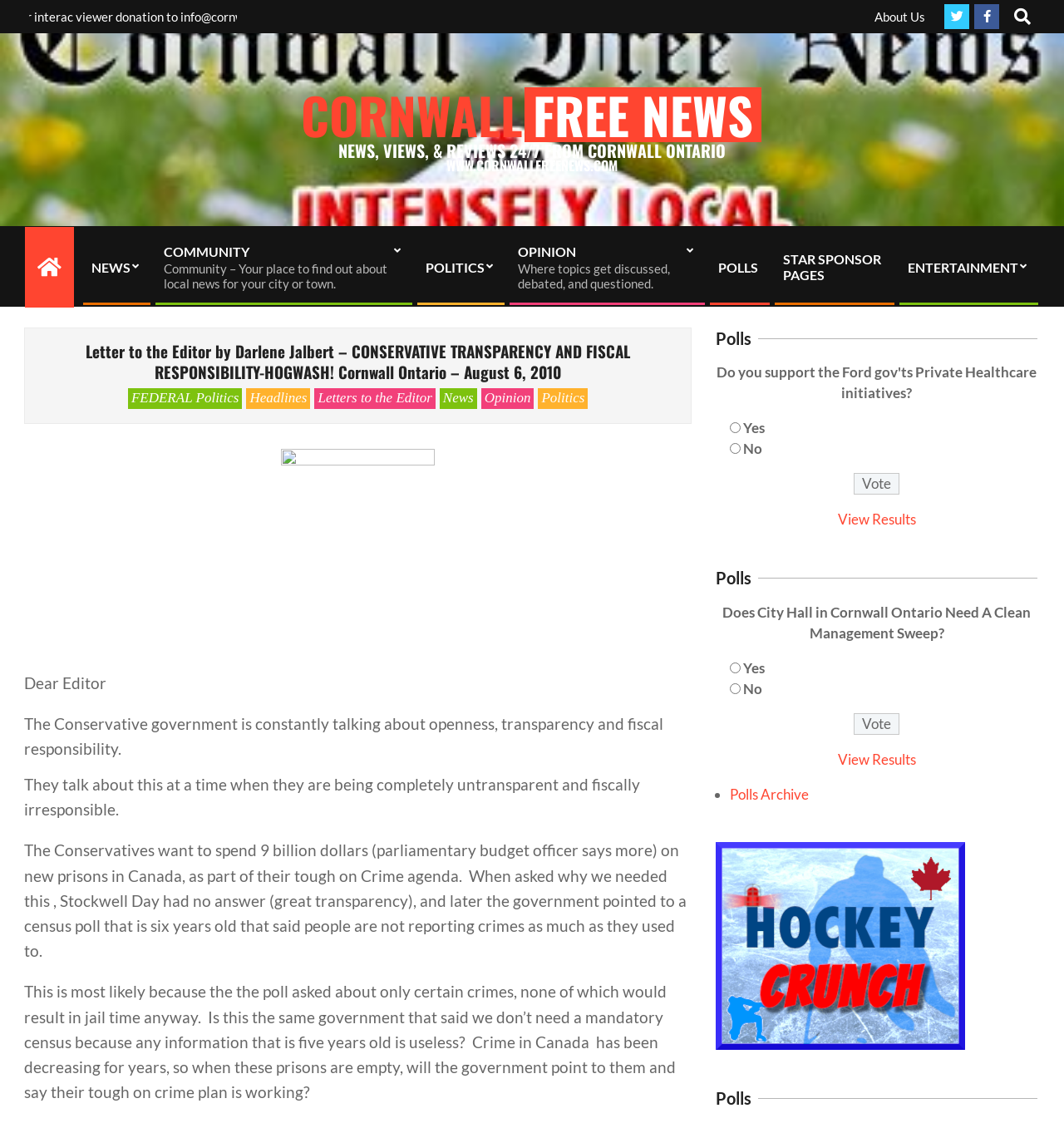What is the name of the website?
Based on the visual details in the image, please answer the question thoroughly.

The name of the website is mentioned in the link 'CORNWALL FREE NEWS NEWS, VIEWS, & REVIEWS 24/7 FROM CORNWALL ONTARIO WWW.CORNWALLFREENEWS.COM'.